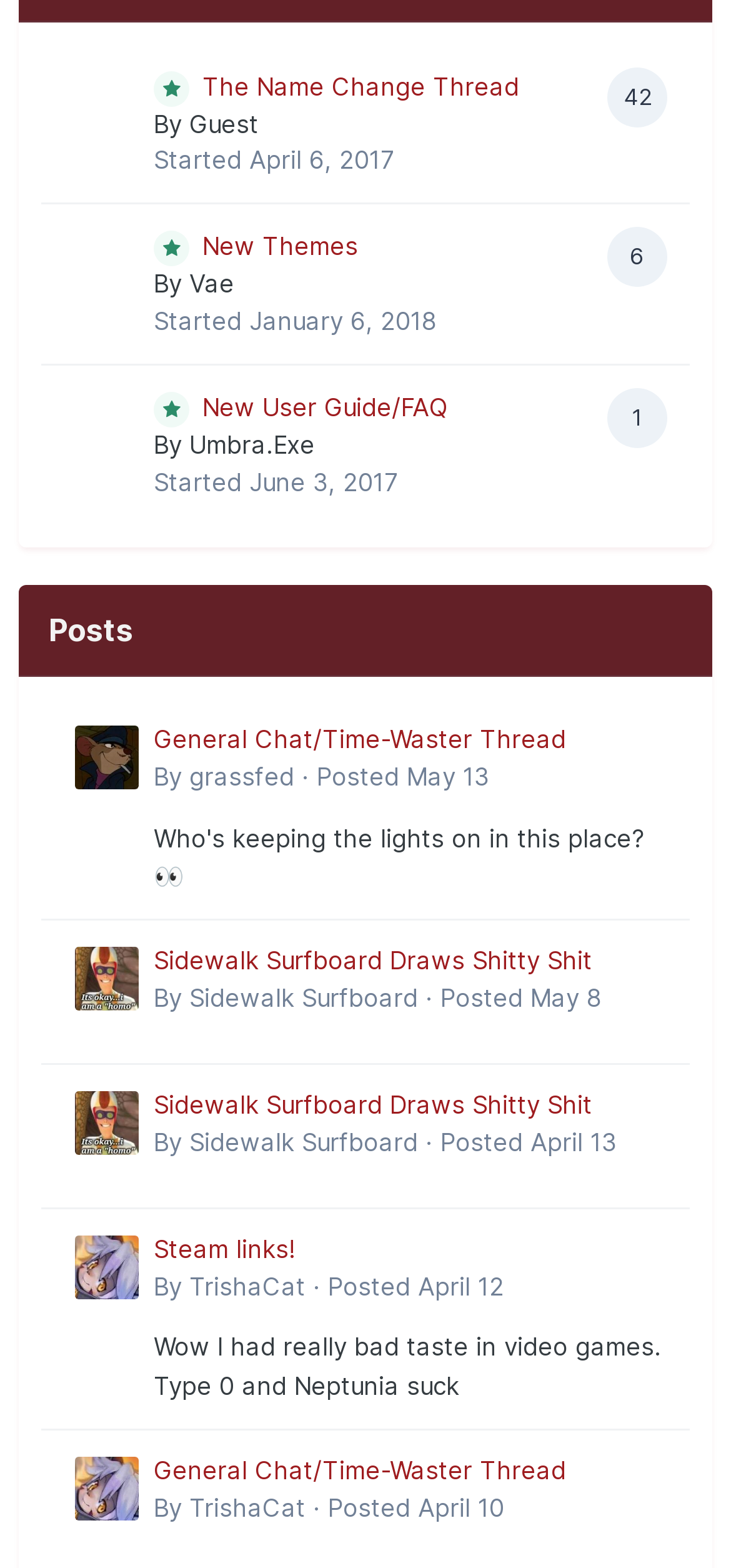Given the element description "Home" in the screenshot, predict the bounding box coordinates of that UI element.

None